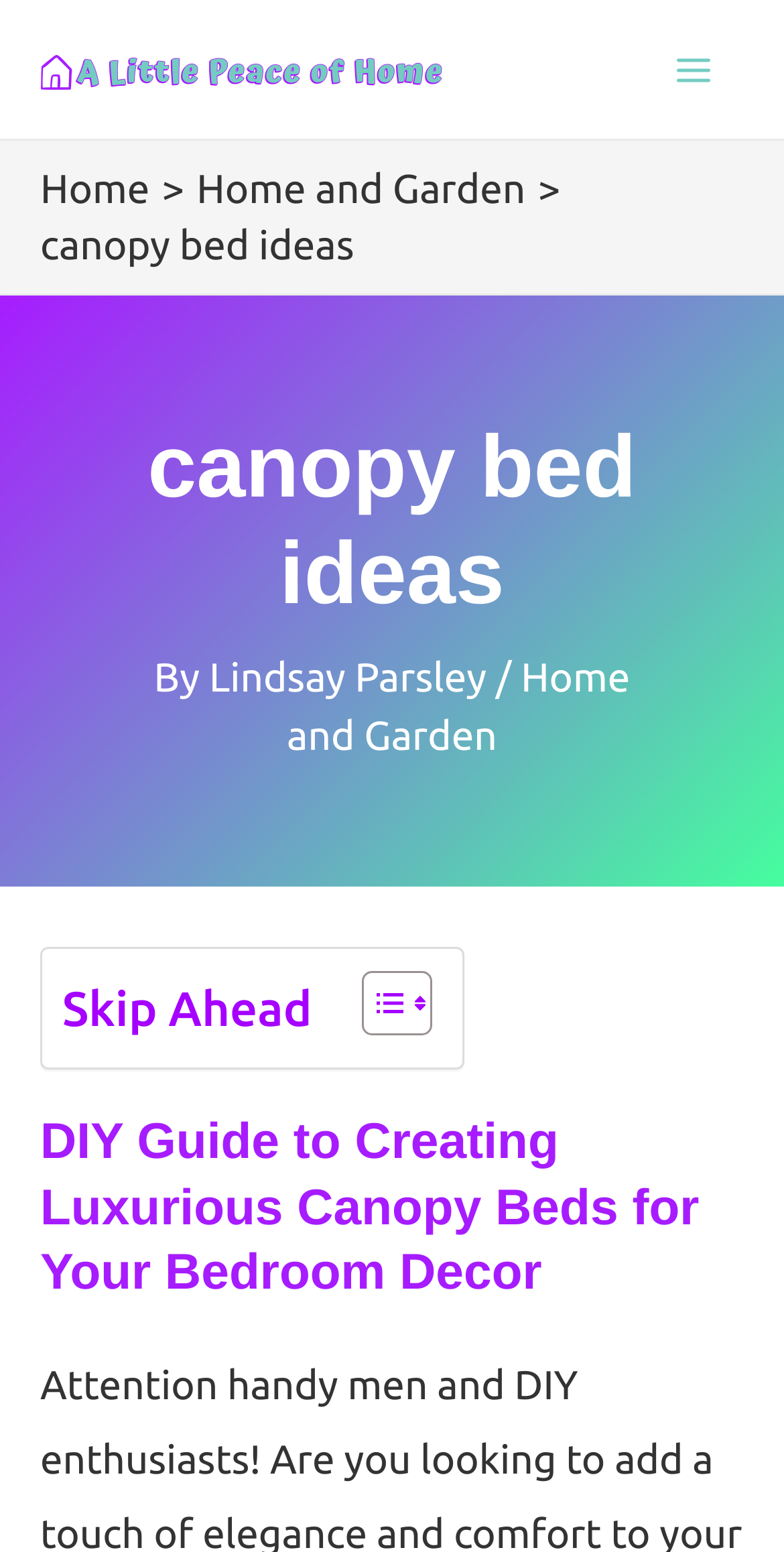Answer this question in one word or a short phrase: What is the category of the current article?

Home and Garden